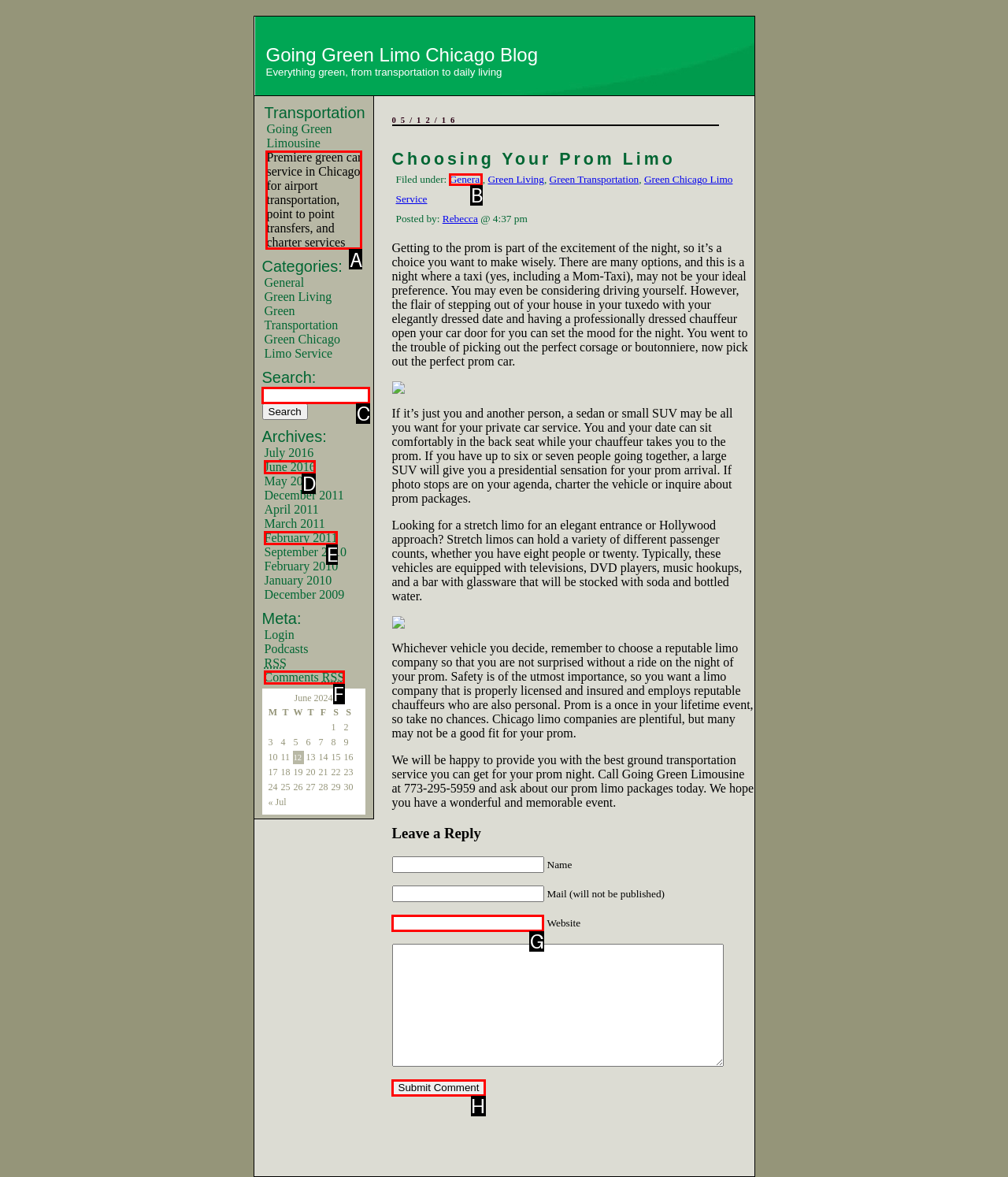Identify the correct UI element to click on to achieve the task: Read the latest blog post. Provide the letter of the appropriate element directly from the available choices.

A